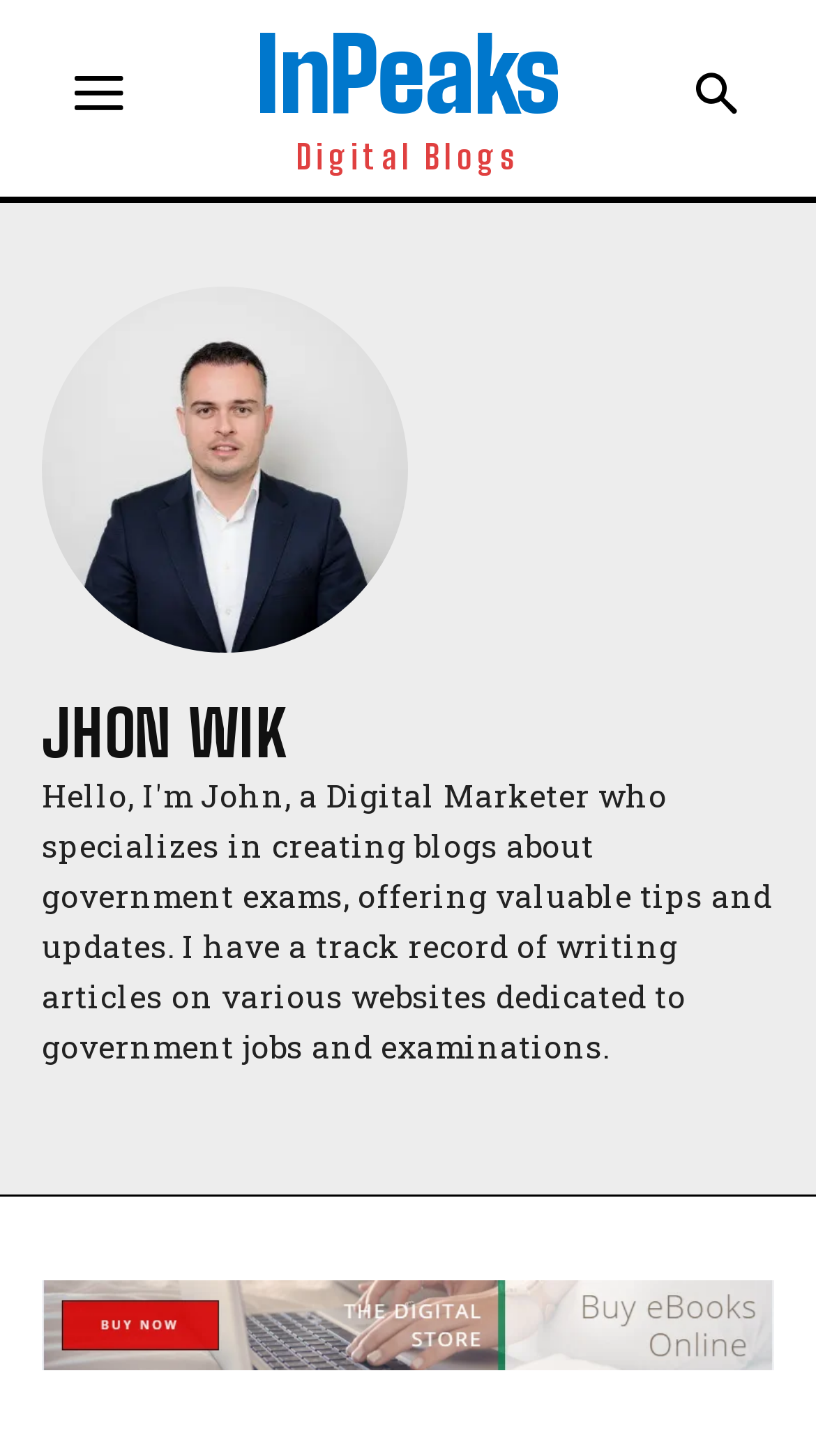Identify the bounding box coordinates for the UI element described as: "alt="spot_img"".

[0.051, 0.879, 0.949, 0.941]